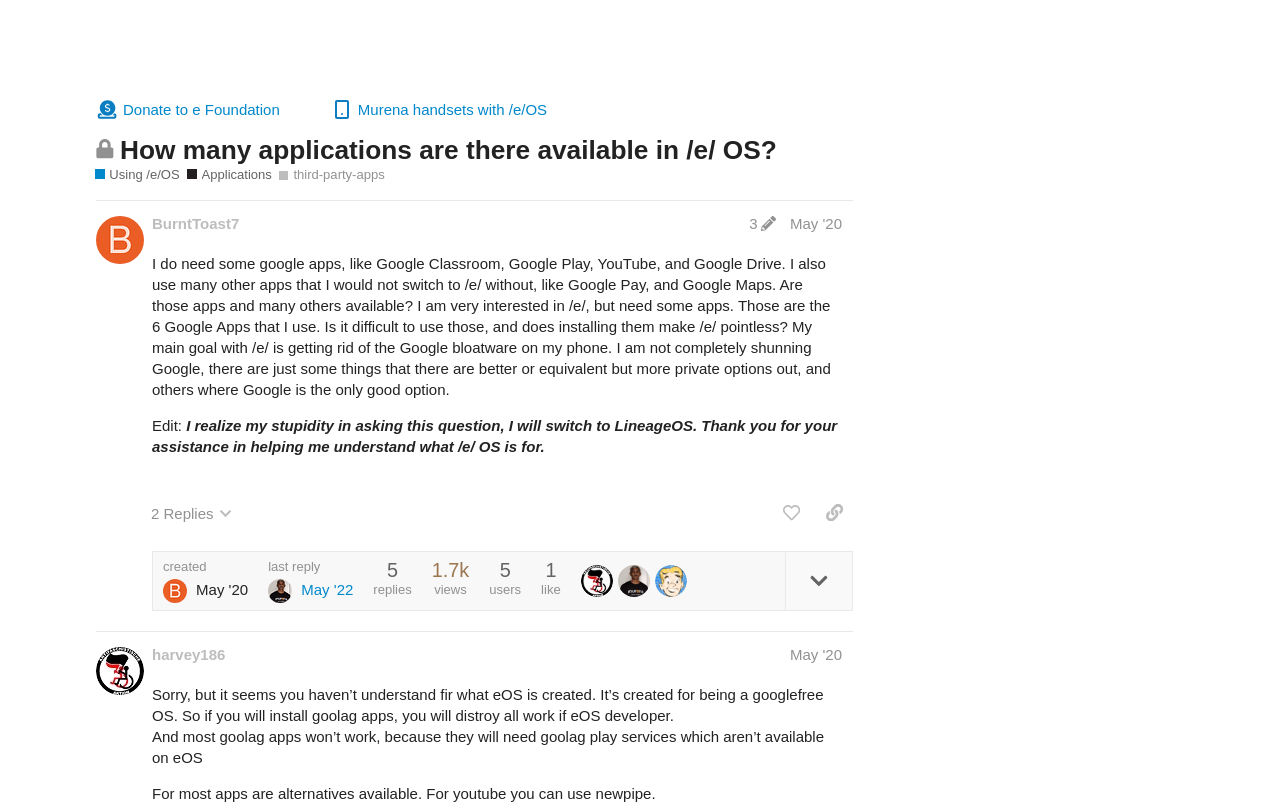What is the purpose of the 'Setup' section?
Could you please answer the question thoroughly and with as much detail as possible?

The 'Setup' section appears to be a resource for users to learn about installing the /e/ ROM on their devices, as well as customizing and building /e/ for their devices, based on the generic text associated with the 'Setup' link.